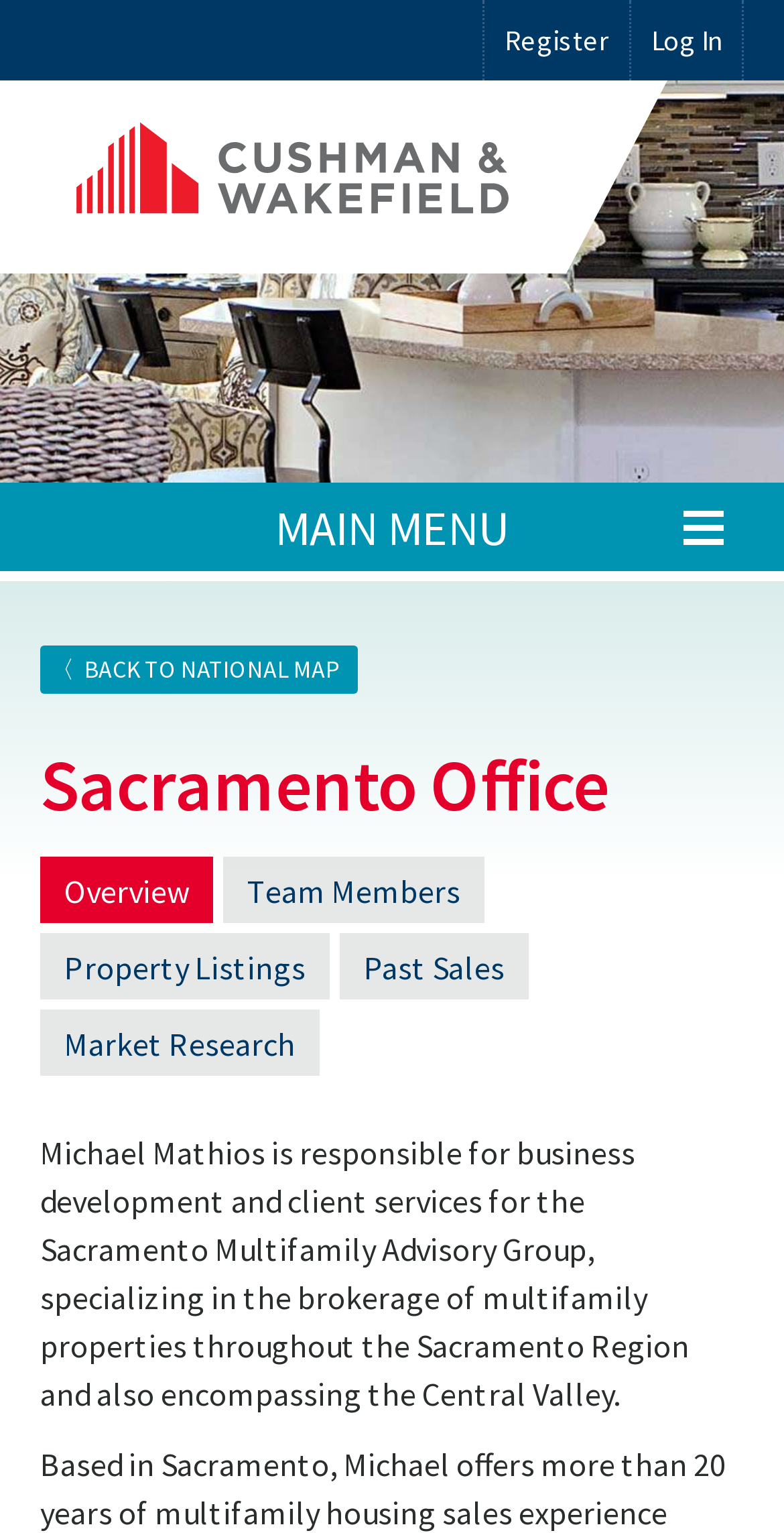How many images are there on the webpage?
Give a single word or phrase as your answer by examining the image.

2